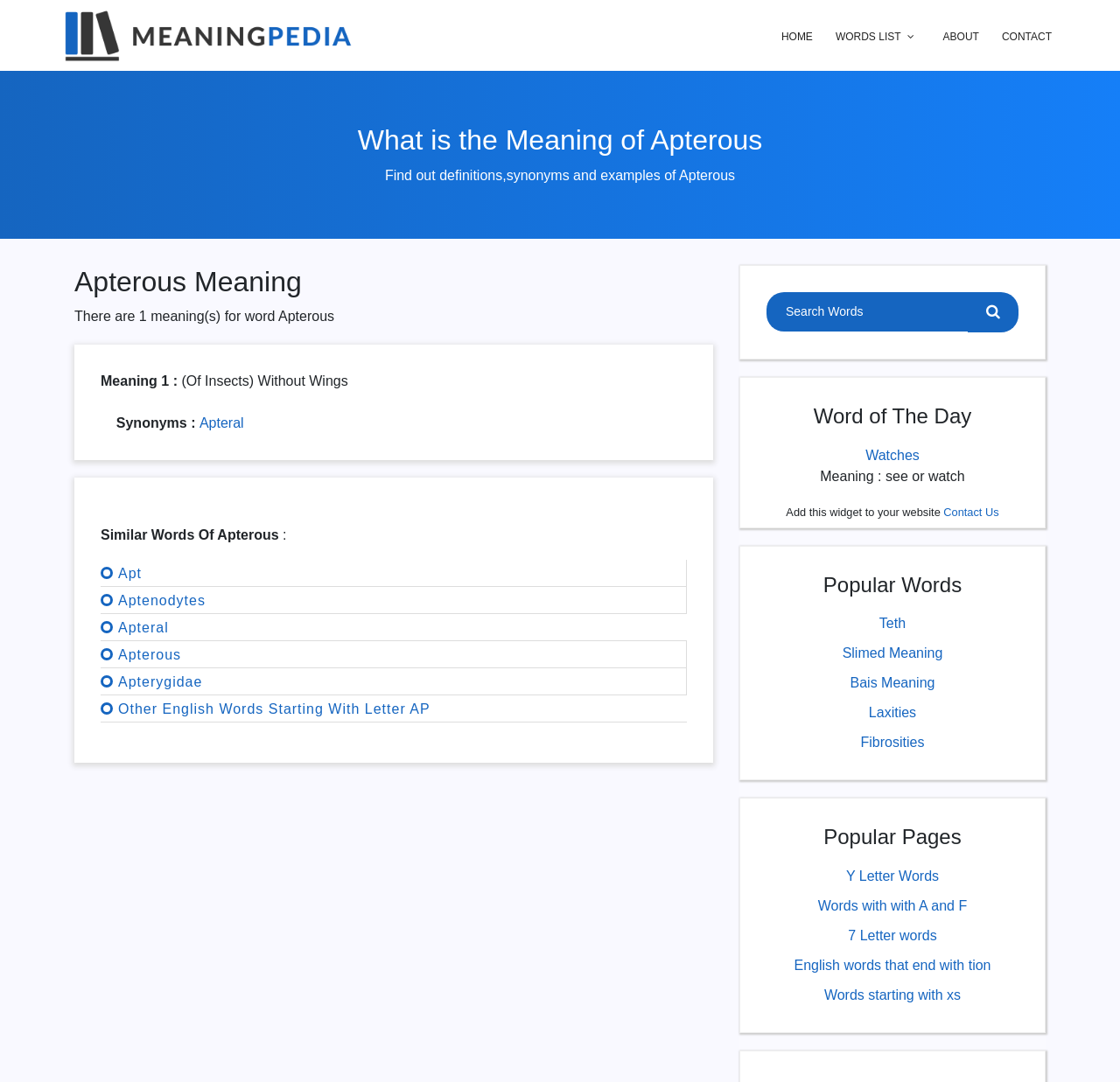Please determine the bounding box coordinates for the element that should be clicked to follow these instructions: "Go to the home page".

[0.691, 0.026, 0.732, 0.041]